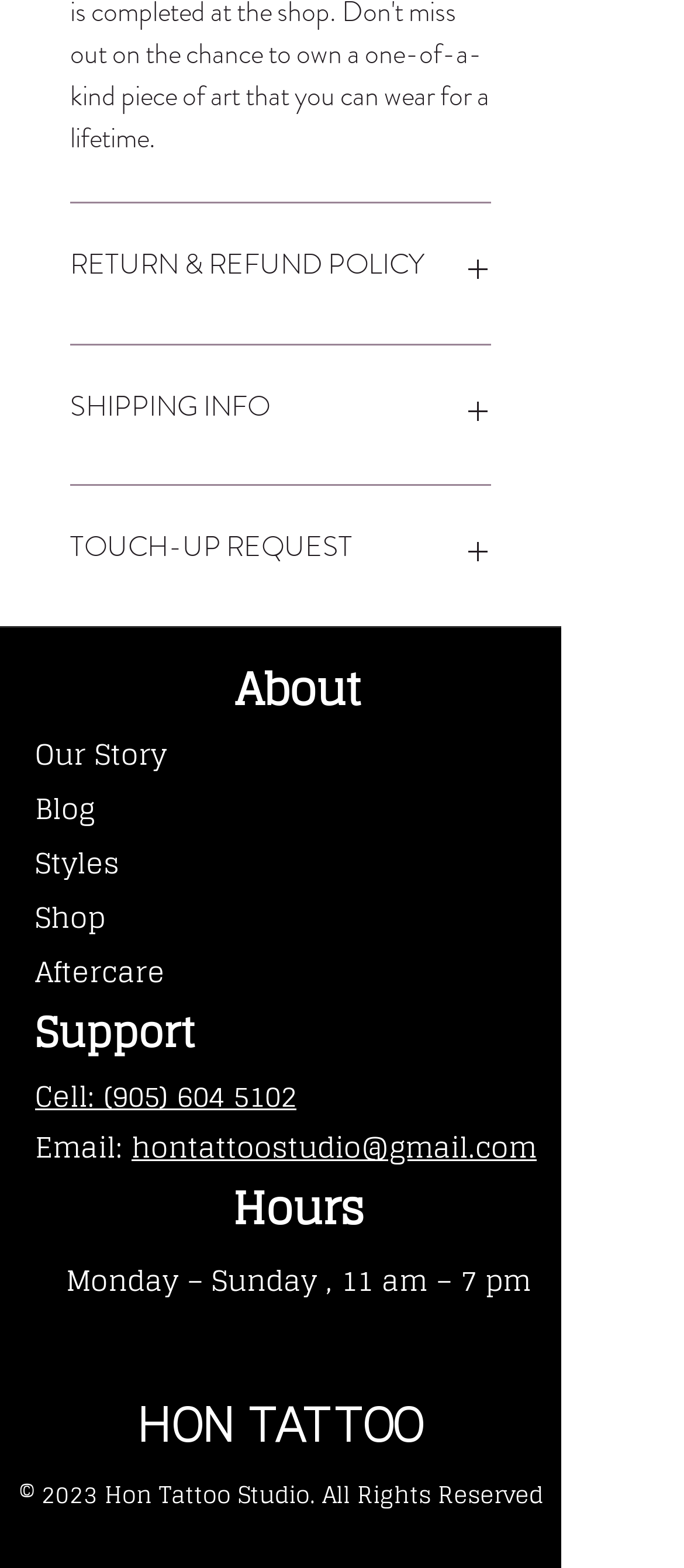Locate the bounding box coordinates of the area to click to fulfill this instruction: "View Hours". The bounding box should be presented as four float numbers between 0 and 1, in the order [left, top, right, bottom].

[0.051, 0.753, 0.821, 0.79]